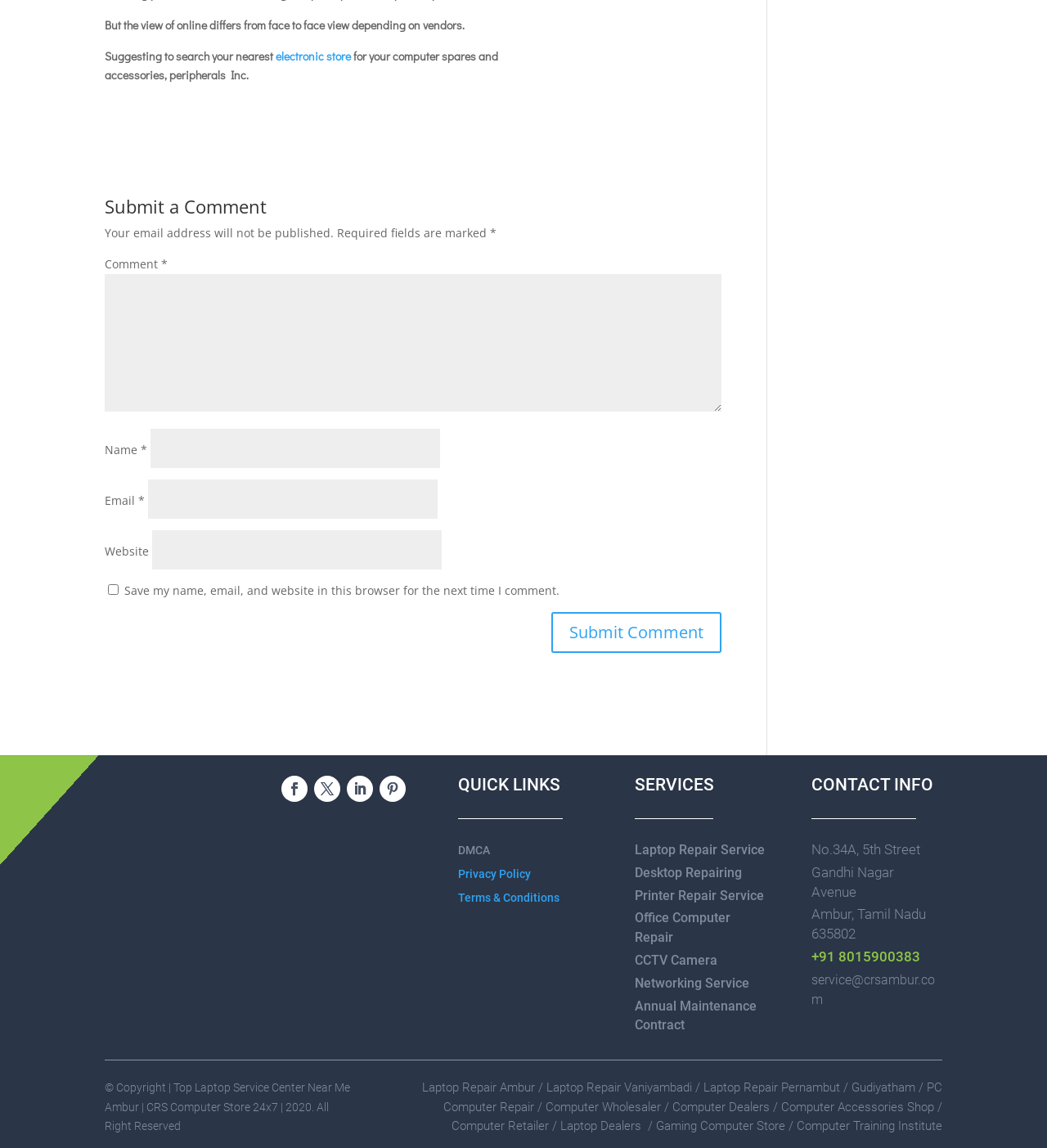Find the bounding box coordinates of the element's region that should be clicked in order to follow the given instruction: "Click on DMCA". The coordinates should consist of four float numbers between 0 and 1, i.e., [left, top, right, bottom].

[0.438, 0.735, 0.468, 0.746]